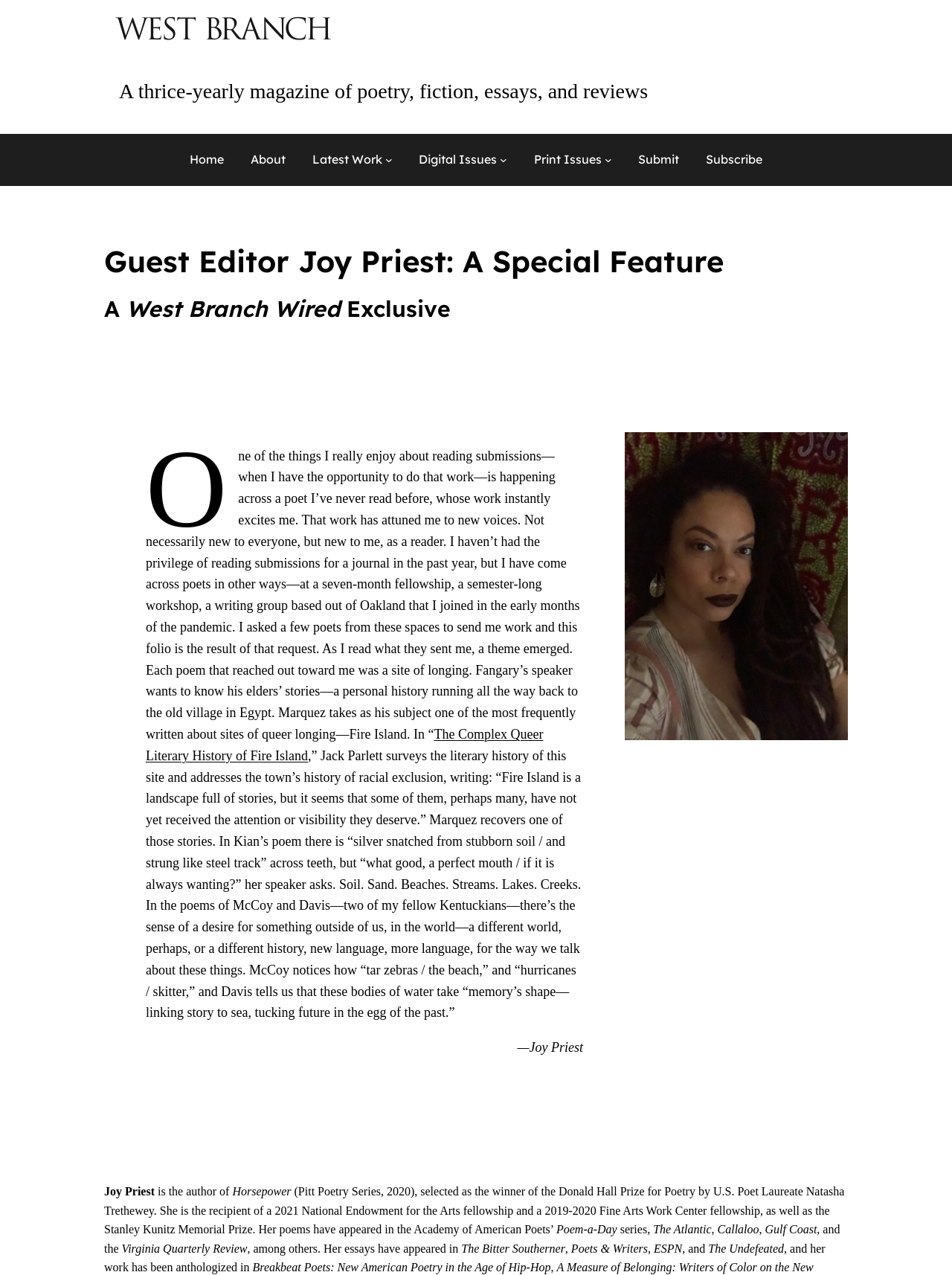Give a one-word or phrase response to the following question: What is the name of the author's book?

Horsepower